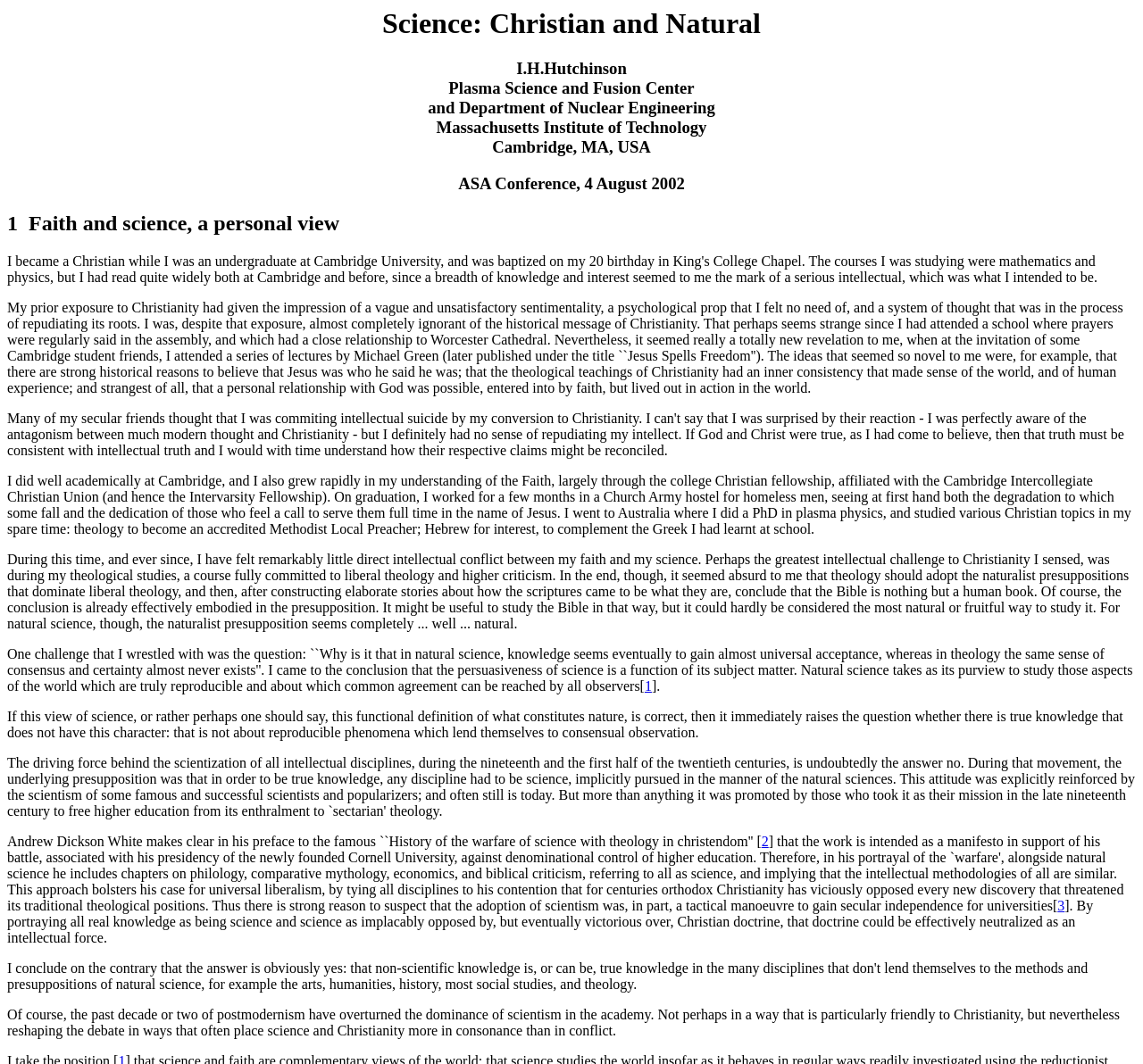Give a detailed account of the webpage.

The webpage is about the intersection of science and Christianity, with a personal perspective from the author. At the top, there is a heading that reads "Science: Christian and Natural" which is also the title of the webpage. Below this, there is a subheading that provides the author's affiliation with the Massachusetts Institute of Technology.

The main content of the webpage is divided into sections, each with its own heading. The first section is titled "ASA Conference, 4 August 2002" and is followed by a personal reflection on faith and science. The author shares their academic background, including their studies in plasma physics and theology, and how they have reconciled their faith with their scientific pursuits.

The text is dense and academic, with the author discussing their thoughts on the relationship between faith and science. They mention how they have not experienced significant intellectual conflict between the two and how they have come to view science as a way of understanding the natural world.

Throughout the text, there are links to other sections or references, denoted by numbers in square brackets. These links are scattered throughout the text, often at the end of paragraphs or sections.

The webpage has a simple layout, with headings and text arranged in a clear and readable format. There are no images on the page, and the focus is on the written content. Overall, the webpage presents a thoughtful and introspective exploration of the intersection of science and Christianity.